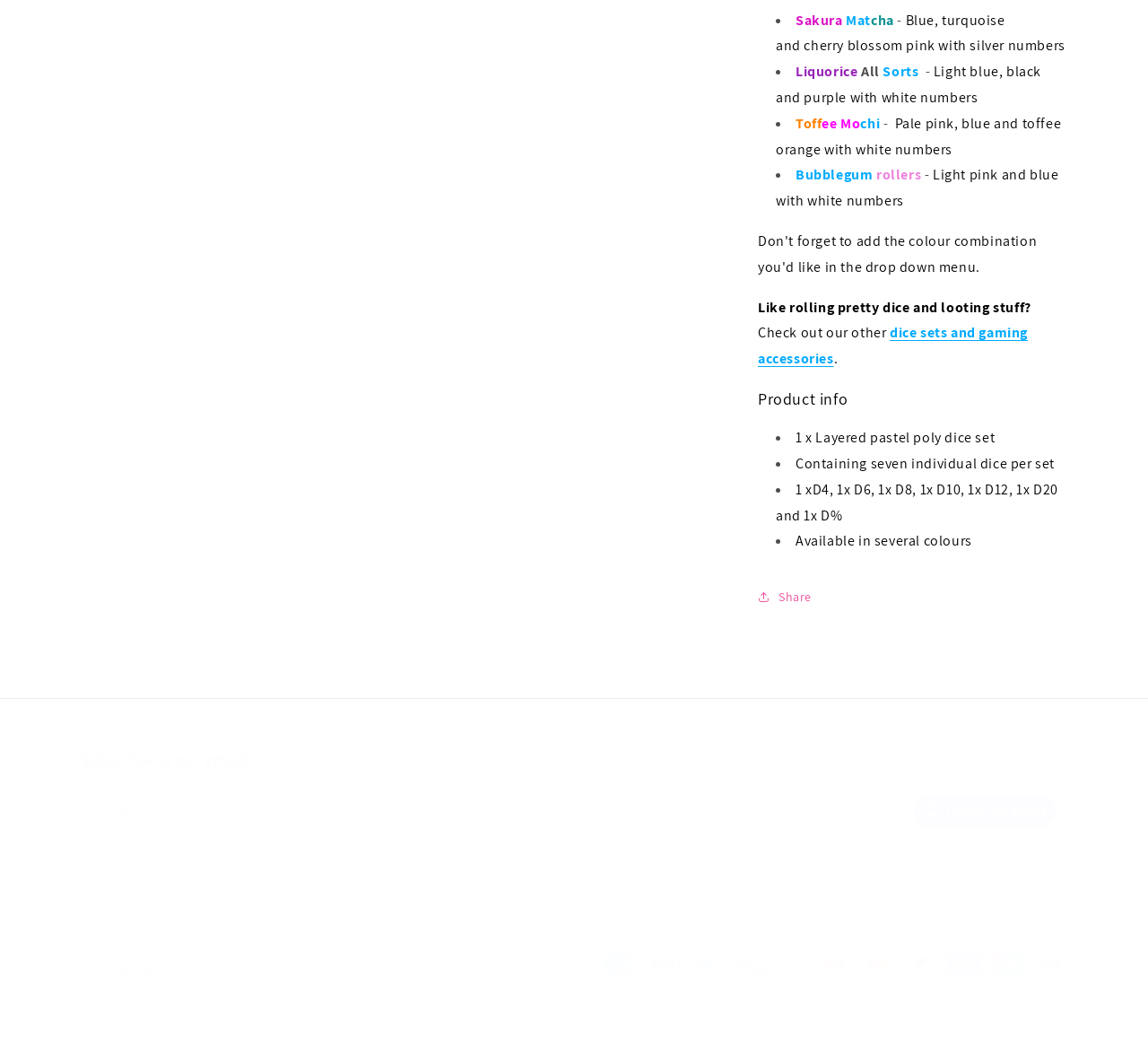How many dice are in each set?
Please respond to the question with a detailed and informative answer.

I found the answer by looking at the product info section, where it says 'Containing seven individual dice per set'.